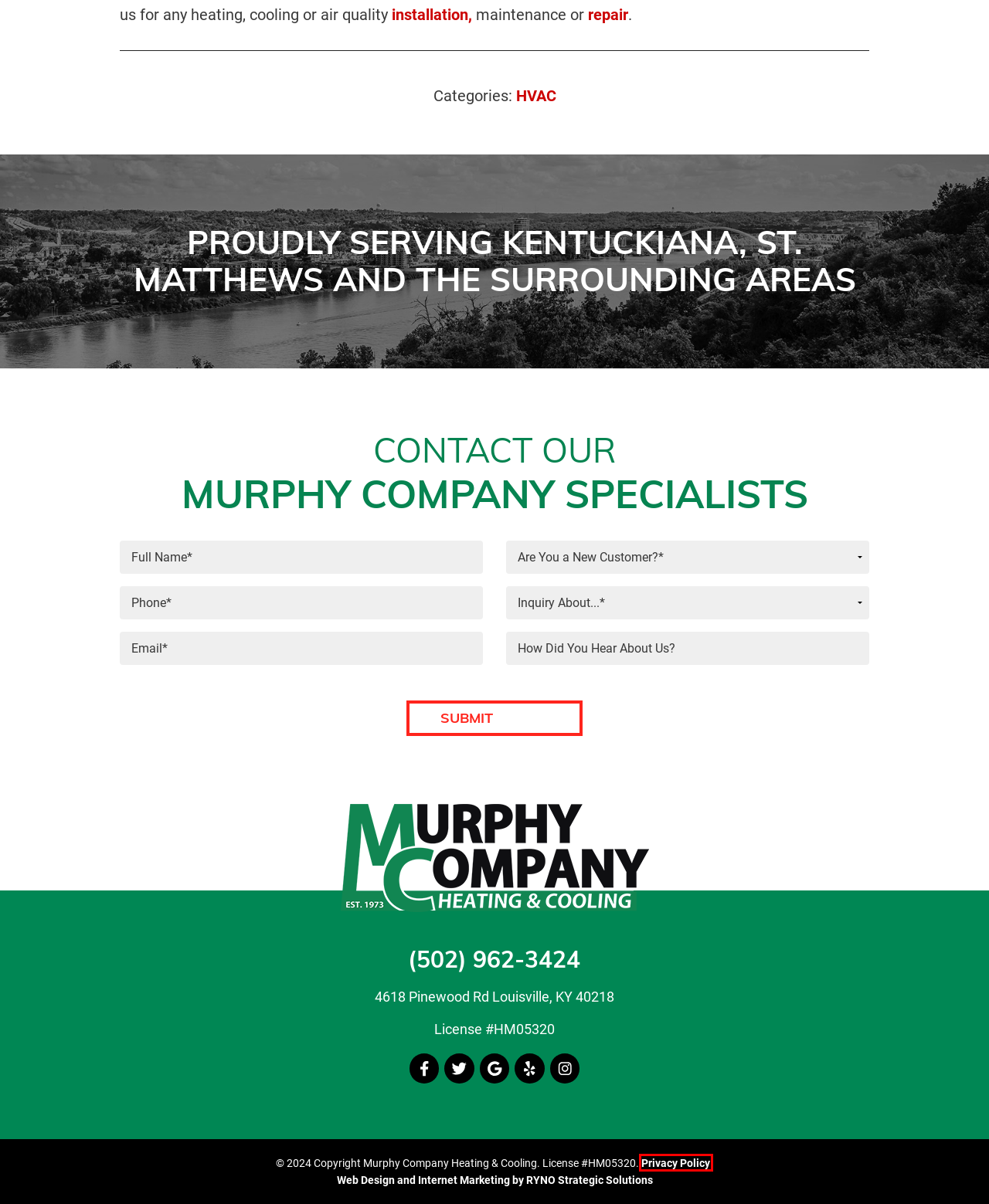You are given a screenshot of a webpage within which there is a red rectangle bounding box. Please choose the best webpage description that matches the new webpage after clicking the selected element in the bounding box. Here are the options:
A. Find a Contractor with NATE-Certified Technicians - NATE
B. Heating Repair | Louisville KY | Furnace Repair Services
C. Privacy Policy | Murphy Company Heating & Cooling
D. Contact Us Today | Murphy Company Heating & Cooling
E. Authorized Dealer - Murphy Company Heating & Cooling, Louisville, KY 40218 | Carrier
F. Furnace Installation Louisville KY | Furnace Replacement
G. Financing Options | Murphy Company Heating & Cooling
H. Heating Company Louisville KY | Furnace Service Technicians

C